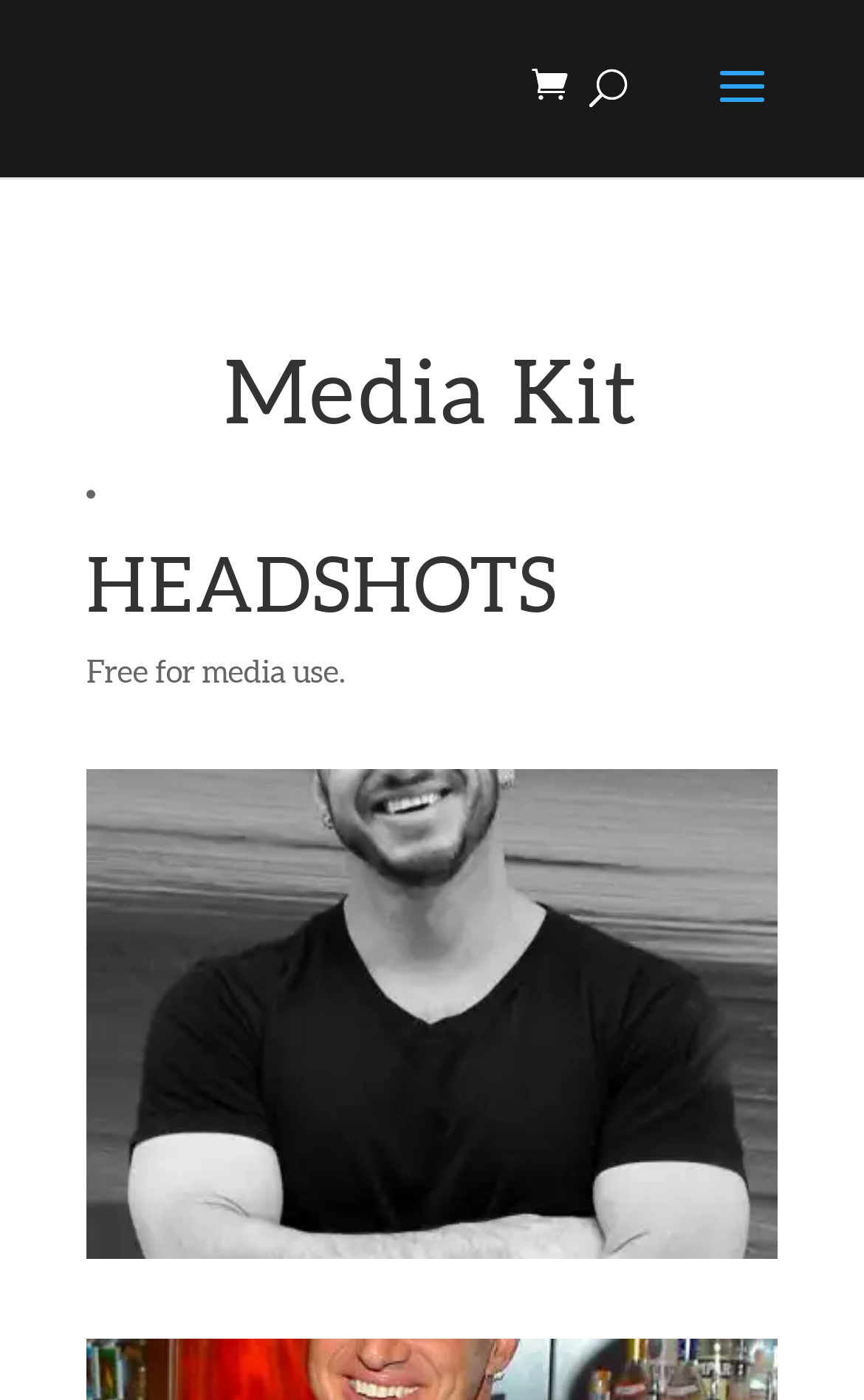Can I download something from the media kit?
Using the details shown in the screenshot, provide a comprehensive answer to the question.

I can see a link element with a download icon '' which might indicate that there is a downloadable resource available in the media kit. However, without further information, I cannot confirm what exactly can be downloaded.